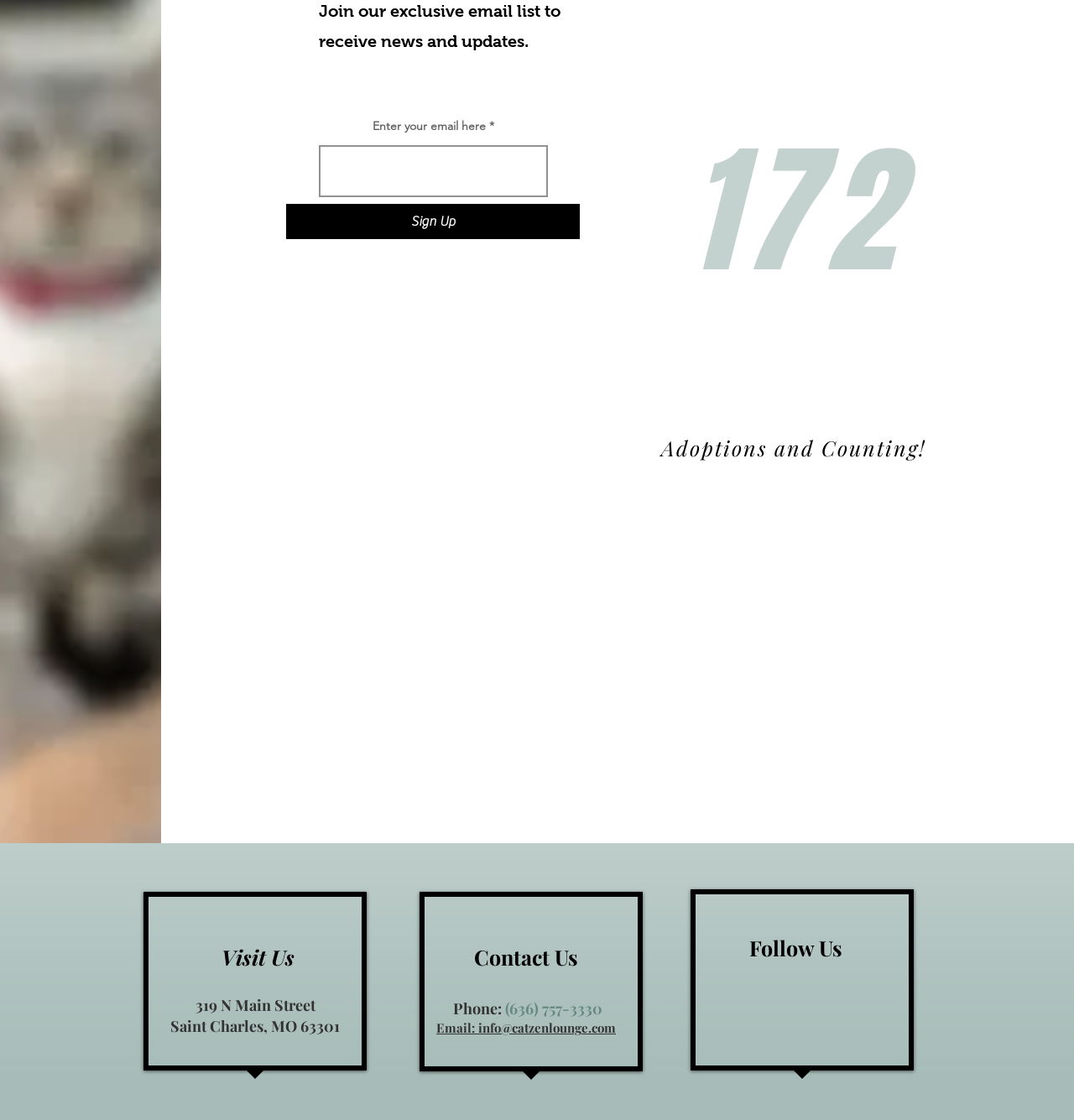Please find the bounding box for the following UI element description. Provide the coordinates in (top-left x, top-left y, bottom-right x, bottom-right y) format, with values between 0 and 1: aria-label="TikTok"

[0.766, 0.893, 0.797, 0.923]